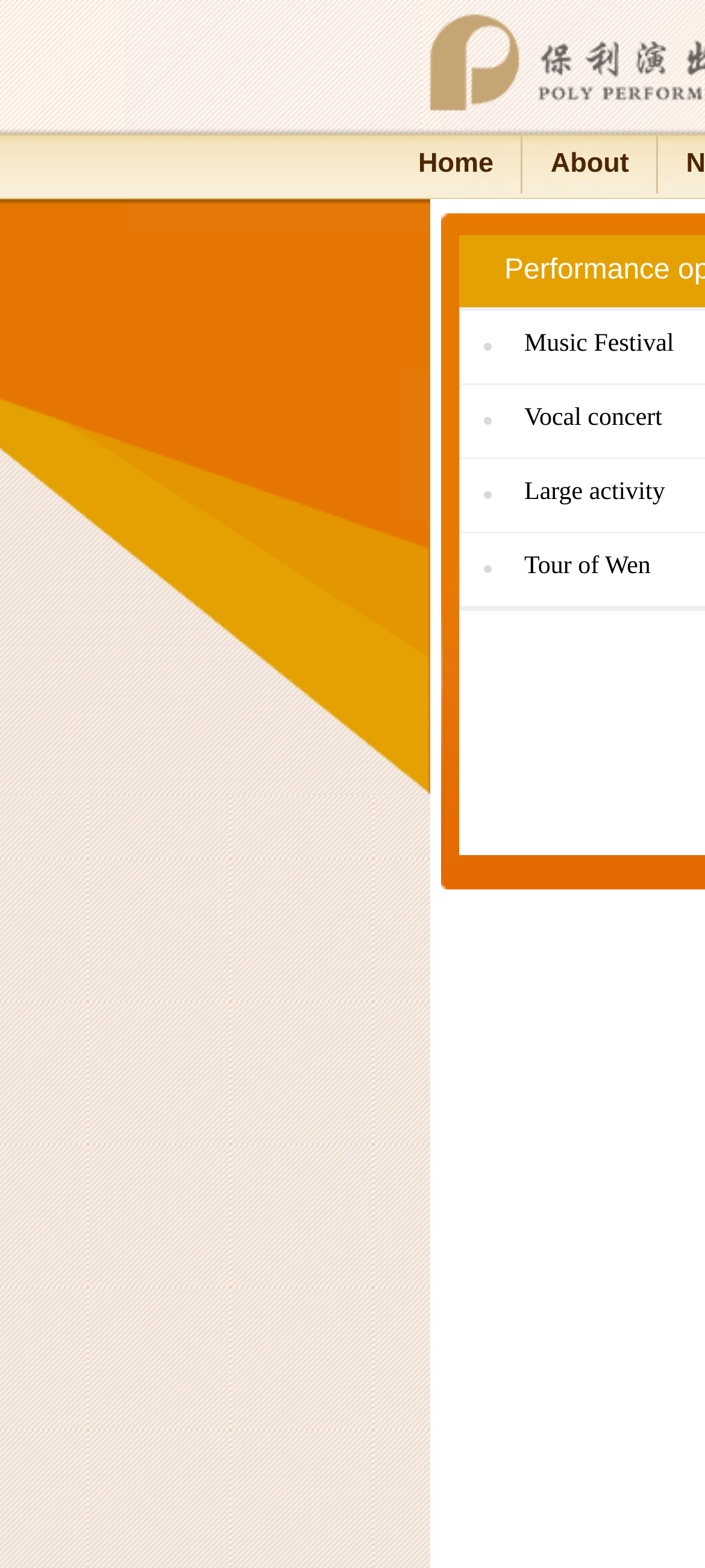From the element description About, predict the bounding box coordinates of the UI element. The coordinates must be specified in the format (top-left x, top-left y, bottom-right x, bottom-right y) and should be within the 0 to 1 range.

[0.742, 0.086, 0.931, 0.123]